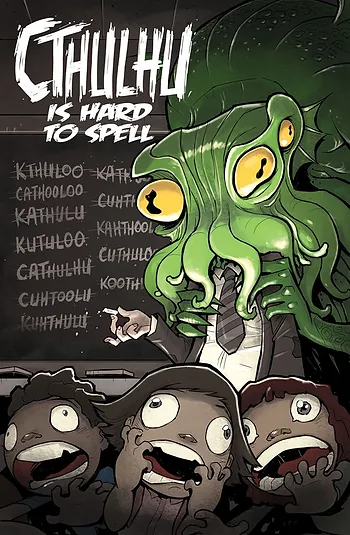Offer a detailed explanation of the image's components.

The image showcases the cover of the graphic novel titled "Cthulhu Is Hard To Spell." Dominated by an exaggeratedly cartoonish depiction of Cthulhu, the iconic cosmic entity, it features a humorous take on the character with a tie and an oversized head adorned with vibrant green tentacles and vibrant yellow eyes. In the background, multiple humorous variations of the name "Cthulhu" are scrawled, showcasing creative spelling attempts. 

At the forefront, three children display comically exaggerated expressions of shock and excitement, underlining the playful and lighthearted tone of the work. This graphic novel is part of a Cthulhu anthology, with the featured title being a sequel to "Cthulhu Is Hard To Spell," aimed at blending the whimsical elements of childhood with the legendary lore of H.P. Lovecraft's universe. The design emphasizes a mix of horror and charm, inviting readers of all ages to explore its imaginative tales.